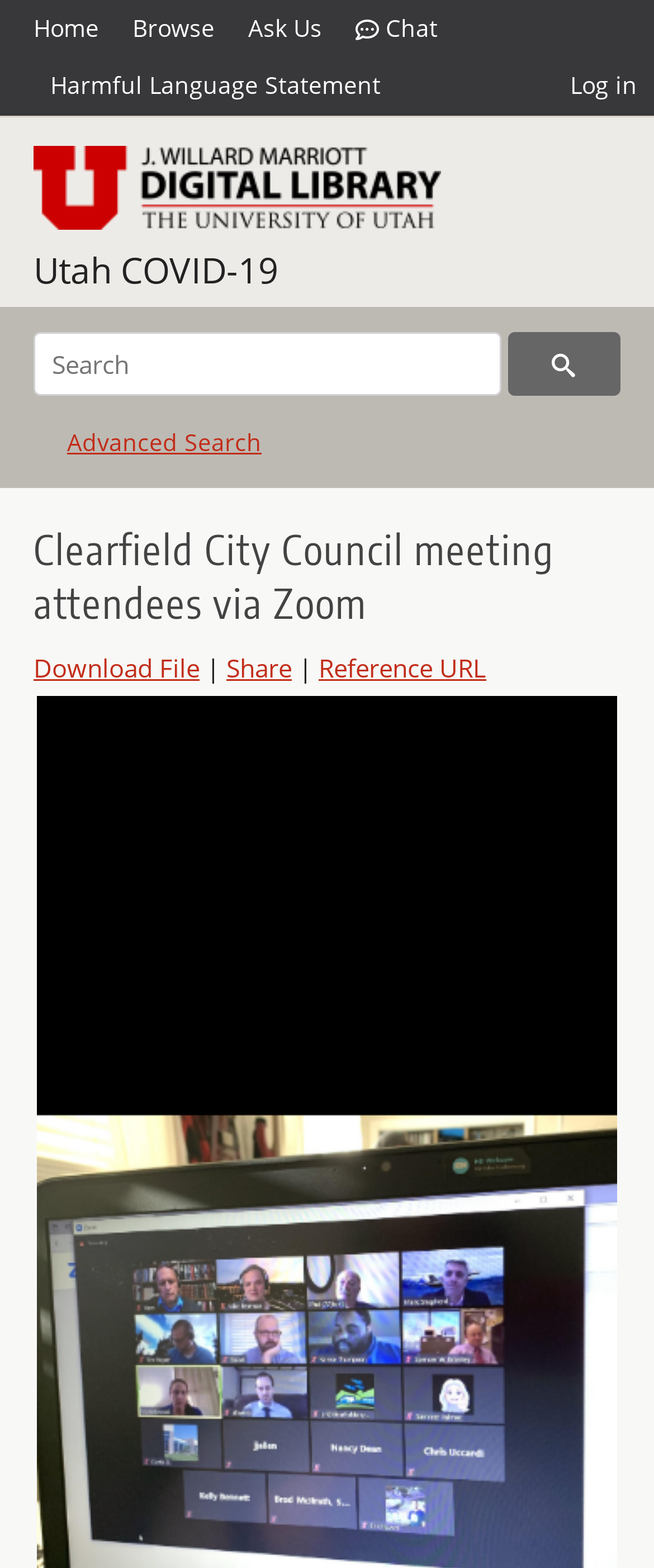Give a short answer to this question using one word or a phrase:
What is the layout of the main content?

A table